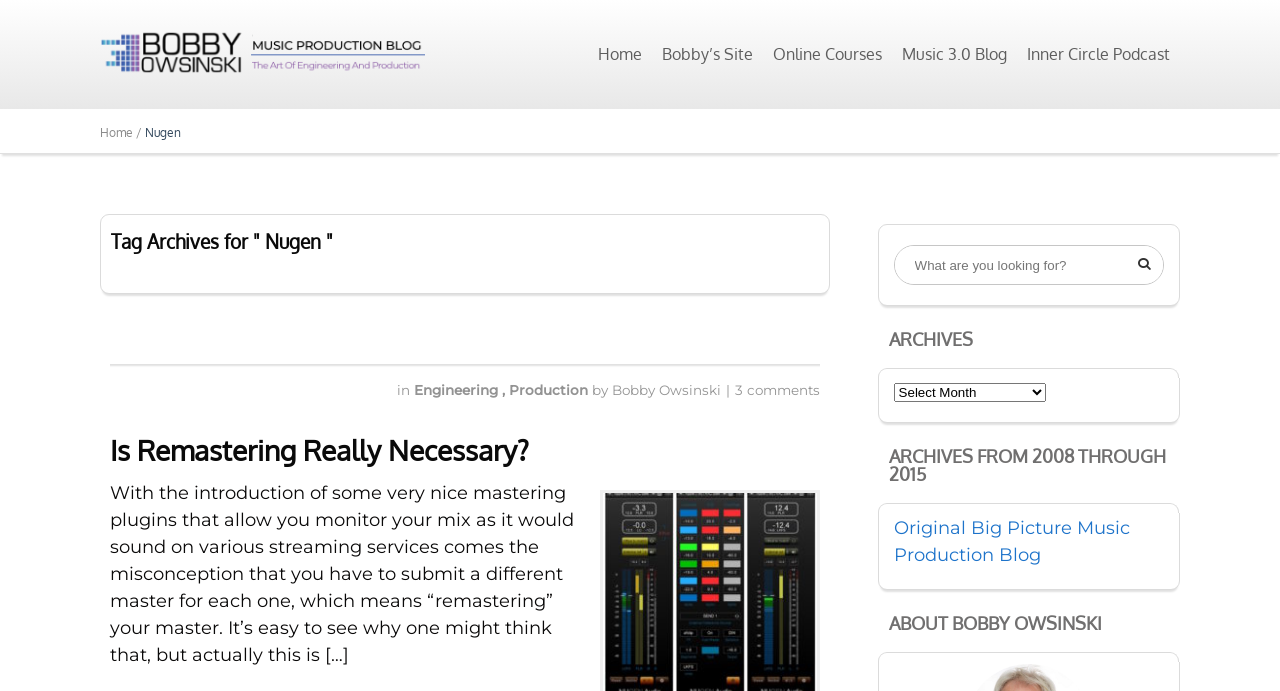Bounding box coordinates are given in the format (top-left x, top-left y, bottom-right x, bottom-right y). All values should be floating point numbers between 0 and 1. Provide the bounding box coordinate for the UI element described as: Bobby Owsinski

[0.478, 0.553, 0.563, 0.576]